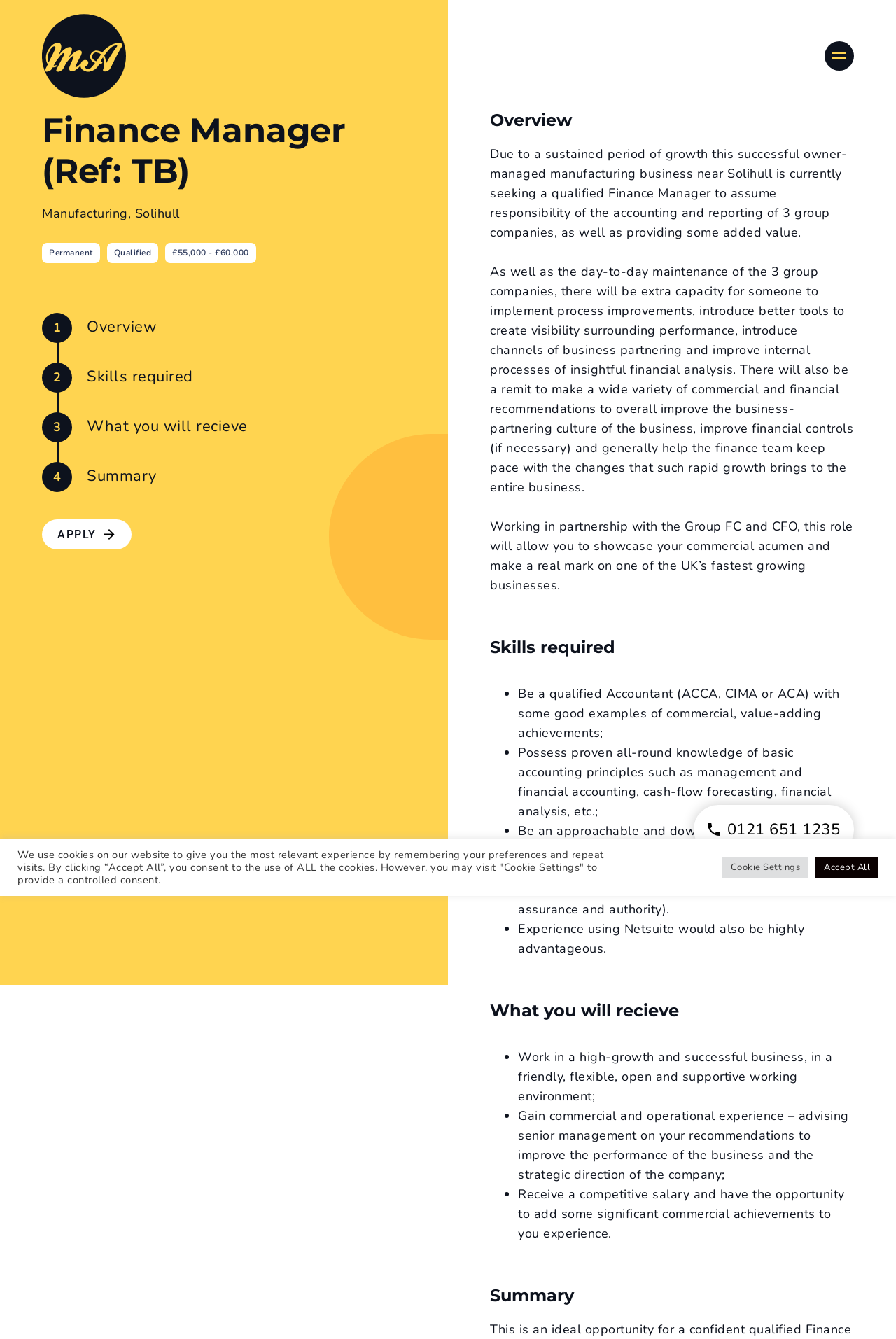Articulate a detailed summary of the webpage's content and design.

This webpage appears to be a job posting for a Finance Manager position at a manufacturing company in Solihull. At the top left corner, there is a logo of Mitchell Adam (MA Logo) and a heading that displays the job title and reference number. Below the logo, there are several lines of text that provide details about the job, including the location, job type, and salary range.

The main content of the webpage is divided into four sections: Overview, Skills required, What you will receive, and Summary. The Overview section provides a brief description of the job and the company, including the responsibilities and expectations of the Finance Manager role. The Skills required section lists the necessary qualifications and experience for the job, including being a qualified accountant and having commercial acumen.

The What you will receive section outlines the benefits of working for the company, including a competitive salary, a supportive working environment, and opportunities for commercial and operational experience. The Summary section appears to be a brief recap of the job and its requirements.

At the bottom of the webpage, there is a cookie policy notification with buttons to accept all cookies or to customize cookie settings. There is also a "Call Now" button with a phone number and a link to apply for the job.